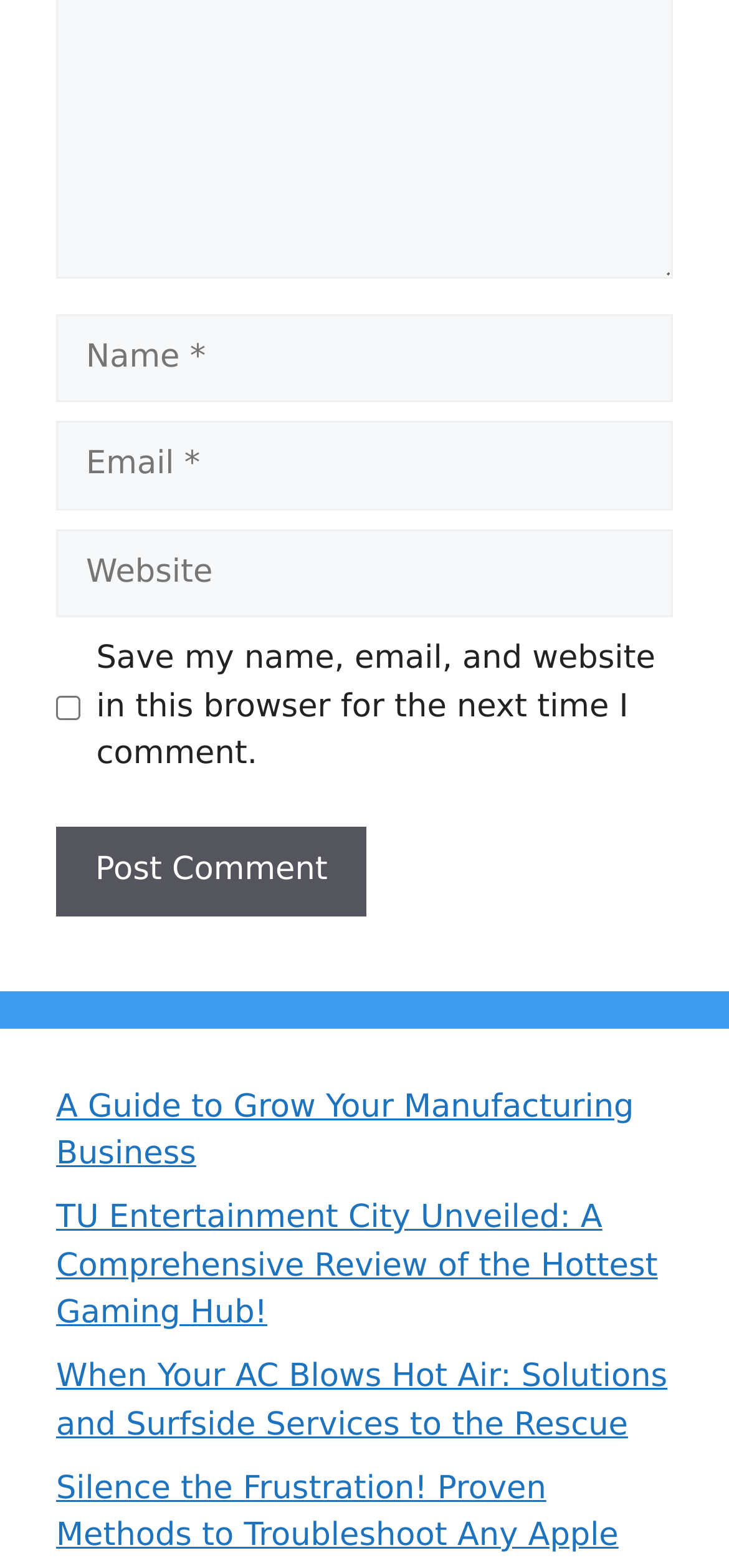Please specify the bounding box coordinates in the format (top-left x, top-left y, bottom-right x, bottom-right y), with values ranging from 0 to 1. Identify the bounding box for the UI component described as follows: name="submit" value="Post Comment"

[0.077, 0.527, 0.503, 0.584]